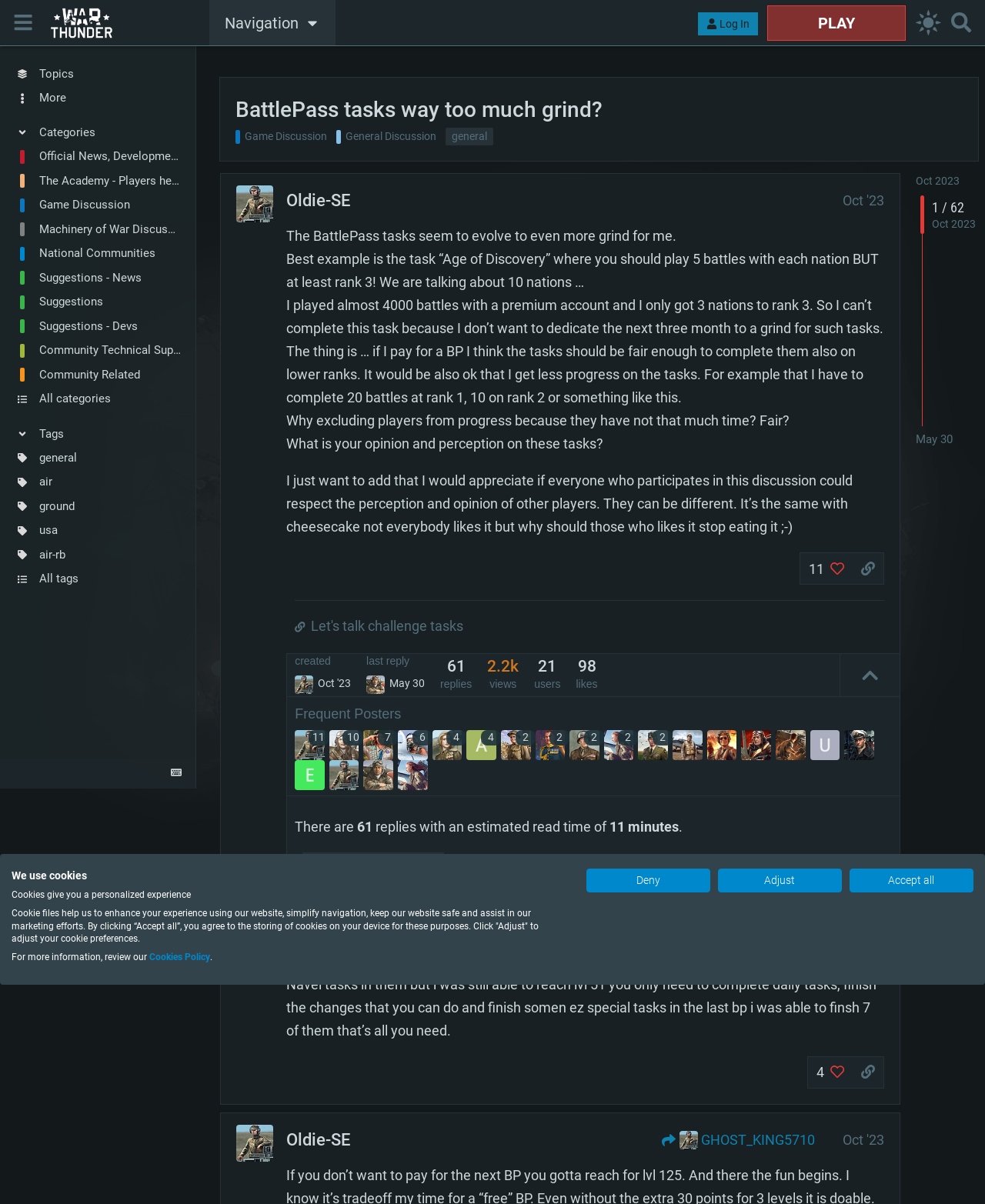Consider the image and give a detailed and elaborate answer to the question: 
What is the date of the last reply in the topic?

I determined the answer by looking at the bottom of the webpage, where the topic details are displayed, and saw the text 'last reply May 30'.